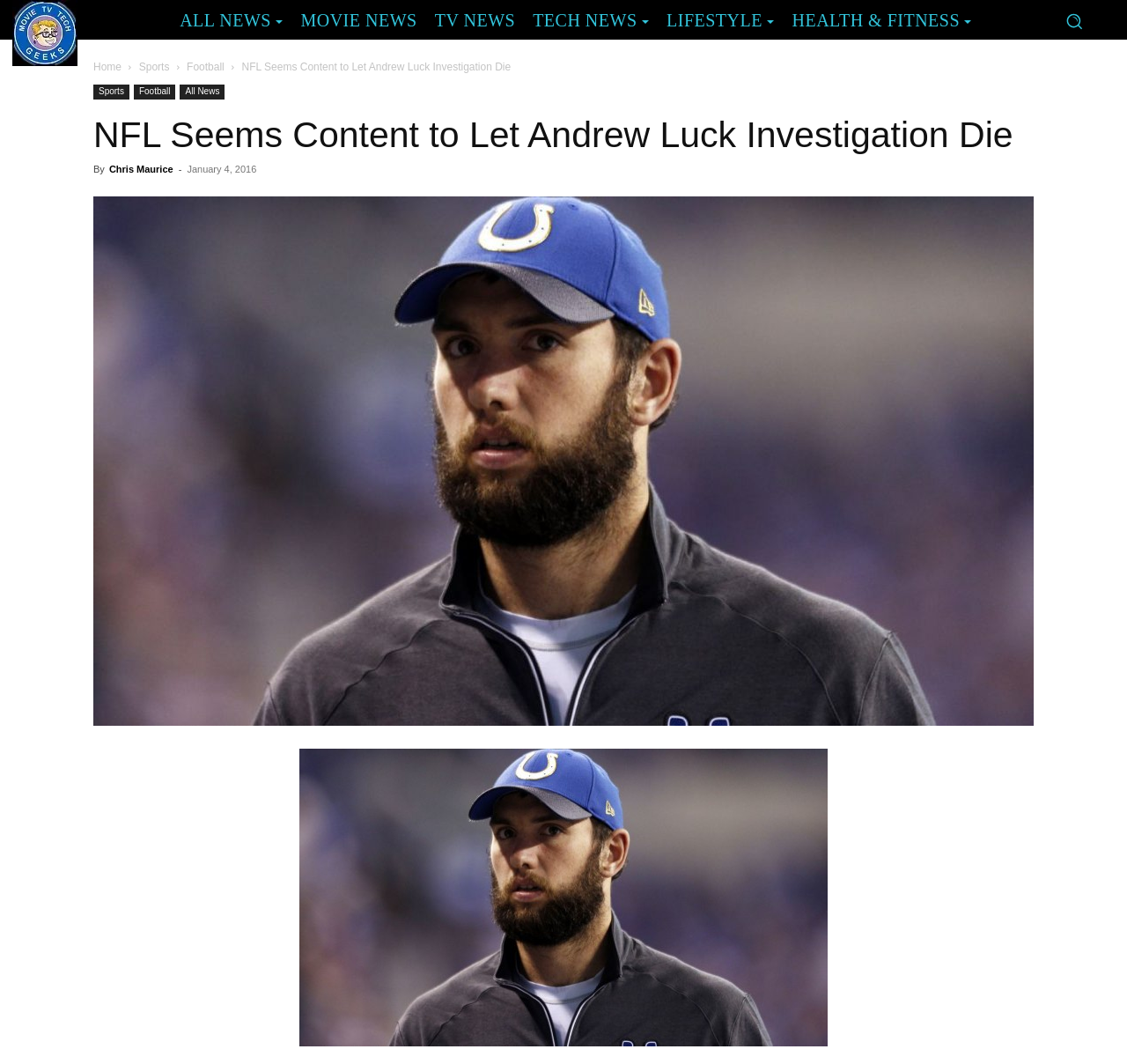Please identify the bounding box coordinates of the clickable area that will allow you to execute the instruction: "Search for something".

[0.941, 0.006, 0.966, 0.033]